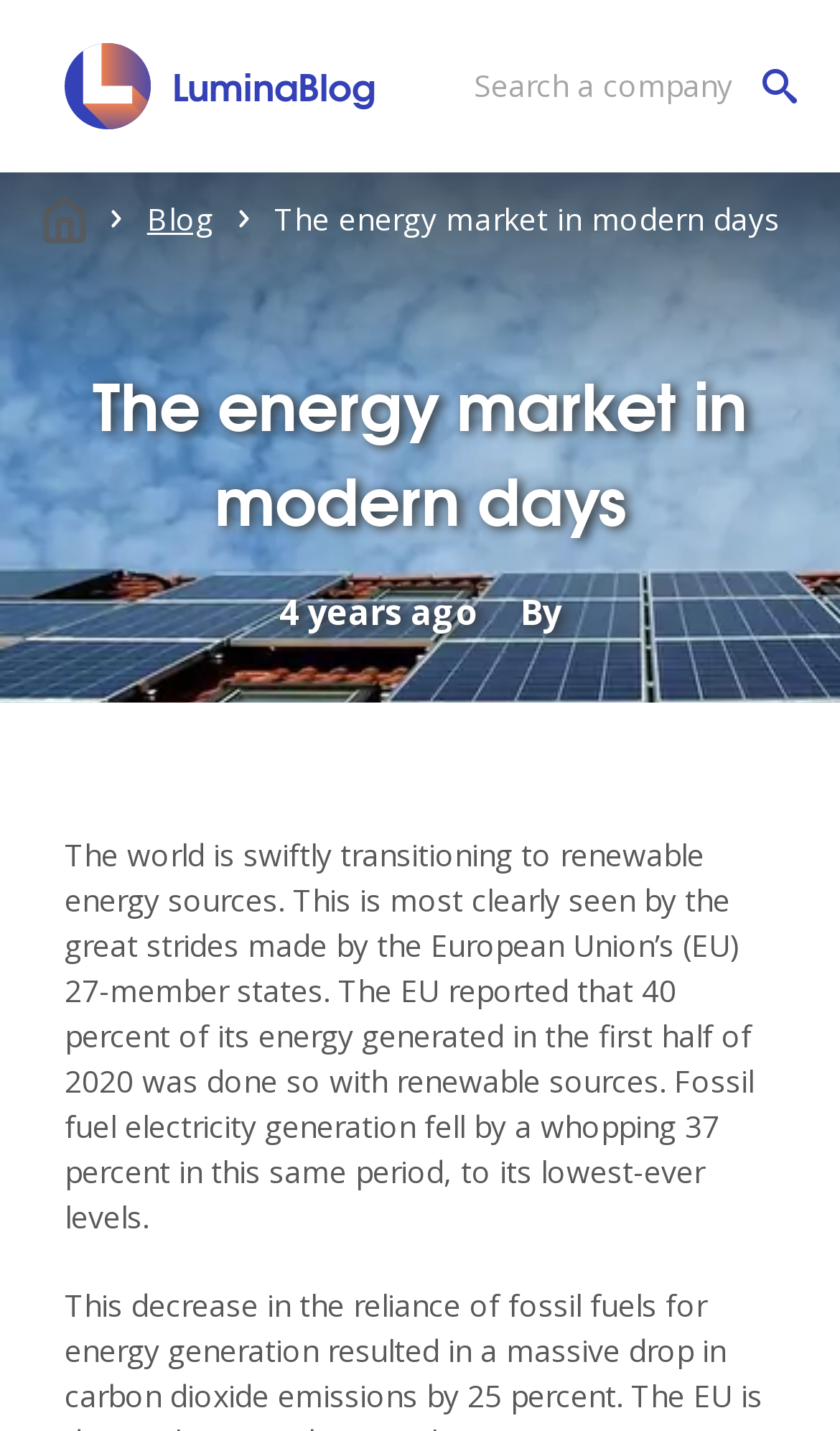How long ago was the article written?
Using the visual information, answer the question in a single word or phrase.

4 years ago